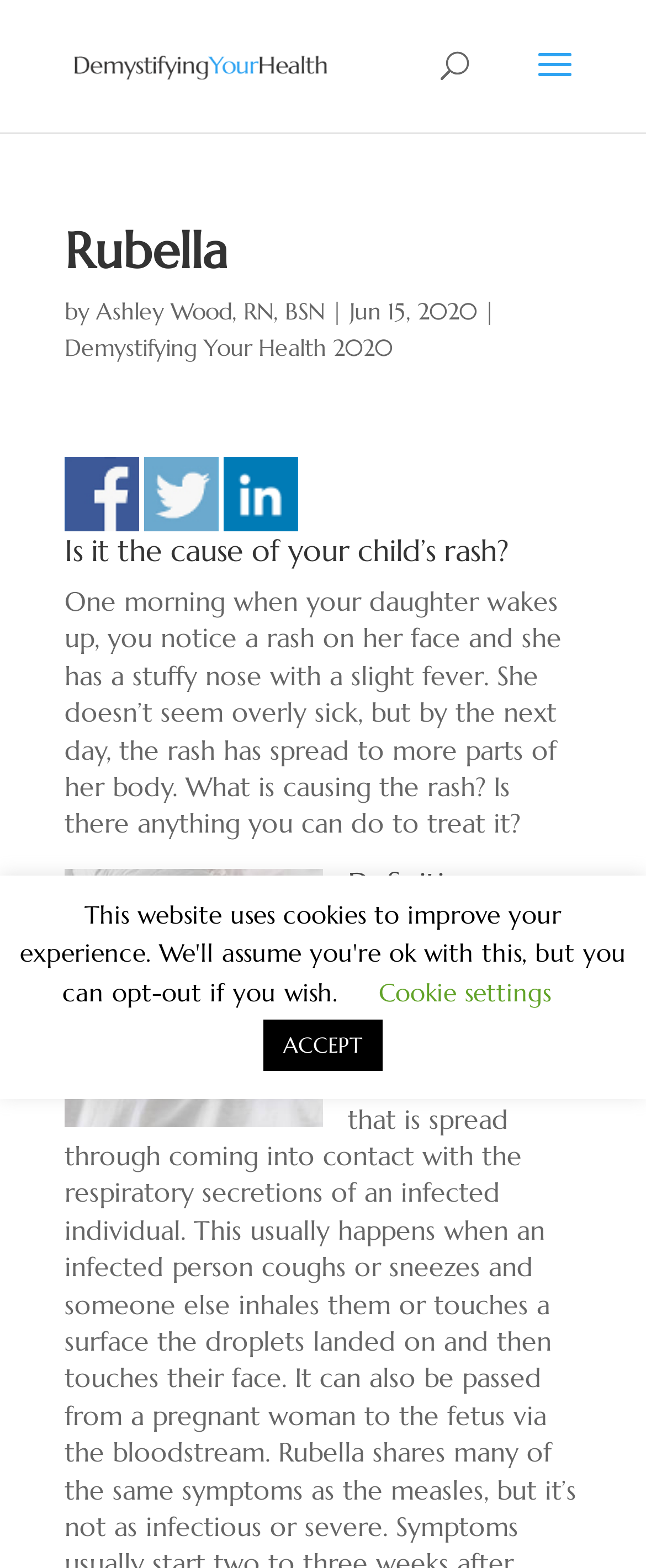Please specify the bounding box coordinates of the region to click in order to perform the following instruction: "Read the article by Ashley Wood, RN, BSN".

[0.149, 0.189, 0.503, 0.208]